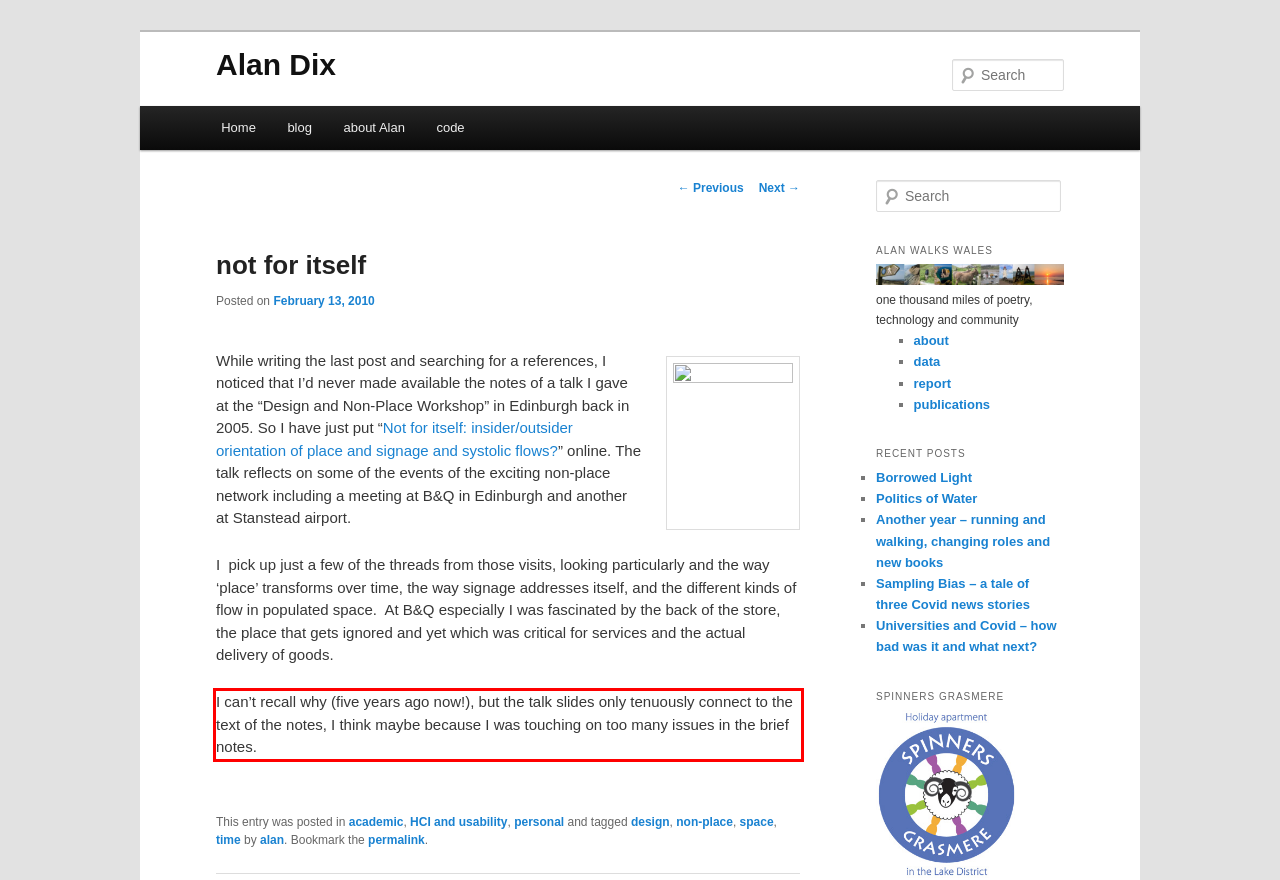Inspect the webpage screenshot that has a red bounding box and use OCR technology to read and display the text inside the red bounding box.

I can’t recall why (five years ago now!), but the talk slides only tenuously connect to the text of the notes, I think maybe because I was touching on too many issues in the brief notes.